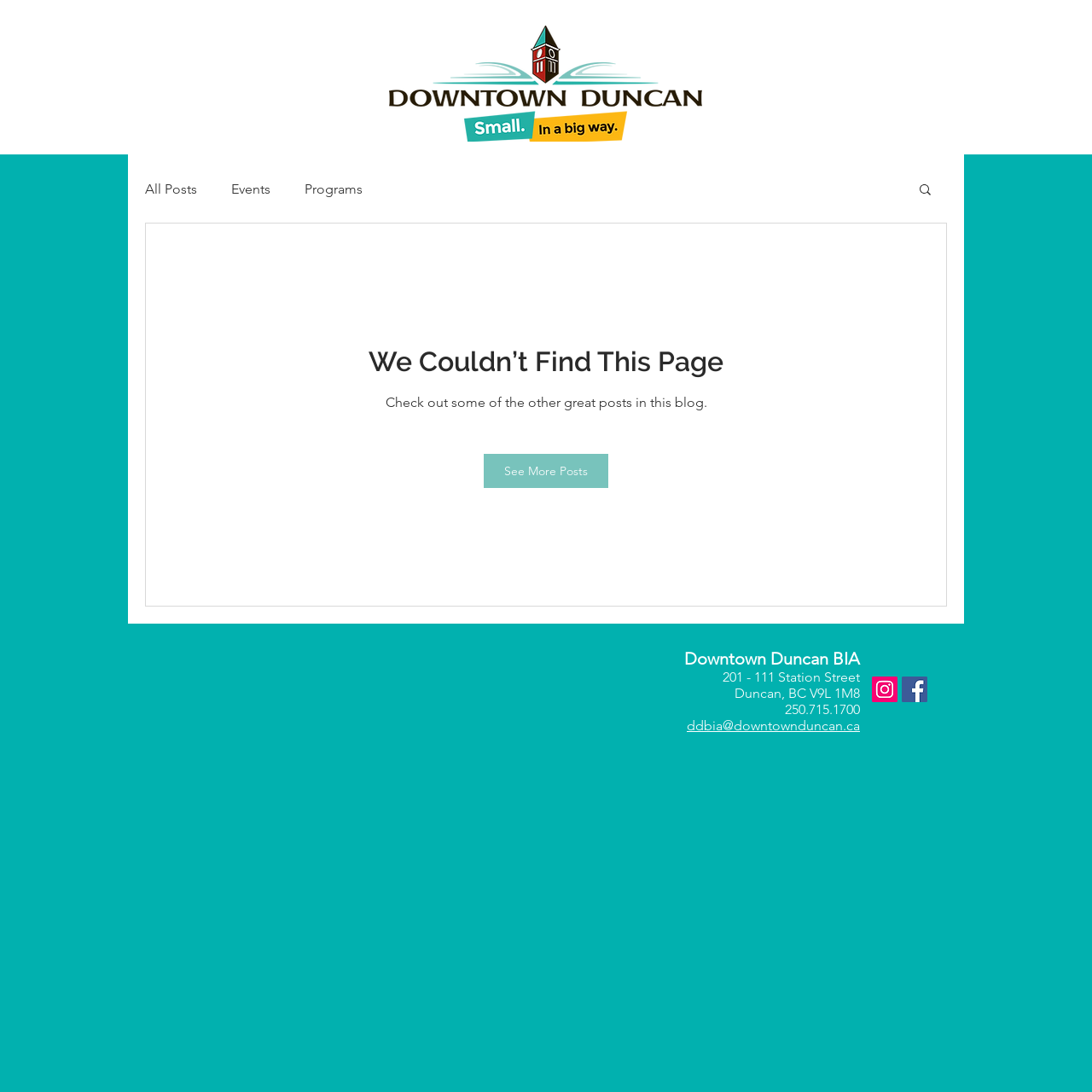Describe all significant elements and features of the webpage.

The webpage appears to be a blog or news site, with a prominent heading "new site" and a subheading "COMING SOON" at the top. Below these headings, there is a logo image of Downtown Duncan, positioned slightly to the left of the center.

The main content area is divided into two sections. On the left, there is a navigation menu with links to "All Posts", "Events", and "Programs". To the right of the navigation menu, there is a search button with a small magnifying glass icon.

In the main content area, there is a message "We Couldn’t Find This Page" with a suggestion to "Check out some of the other great posts in this blog." Below this message, there is a link to "See More Posts".

At the bottom of the page, there is a footer section with contact information for Downtown Duncan BIA, including an address, phone number, and email address. To the right of the contact information, there is a social media bar with links to Instagram and Facebook, represented by their respective icons.

Overall, the webpage has a simple and clean layout, with a focus on navigation and content discovery.